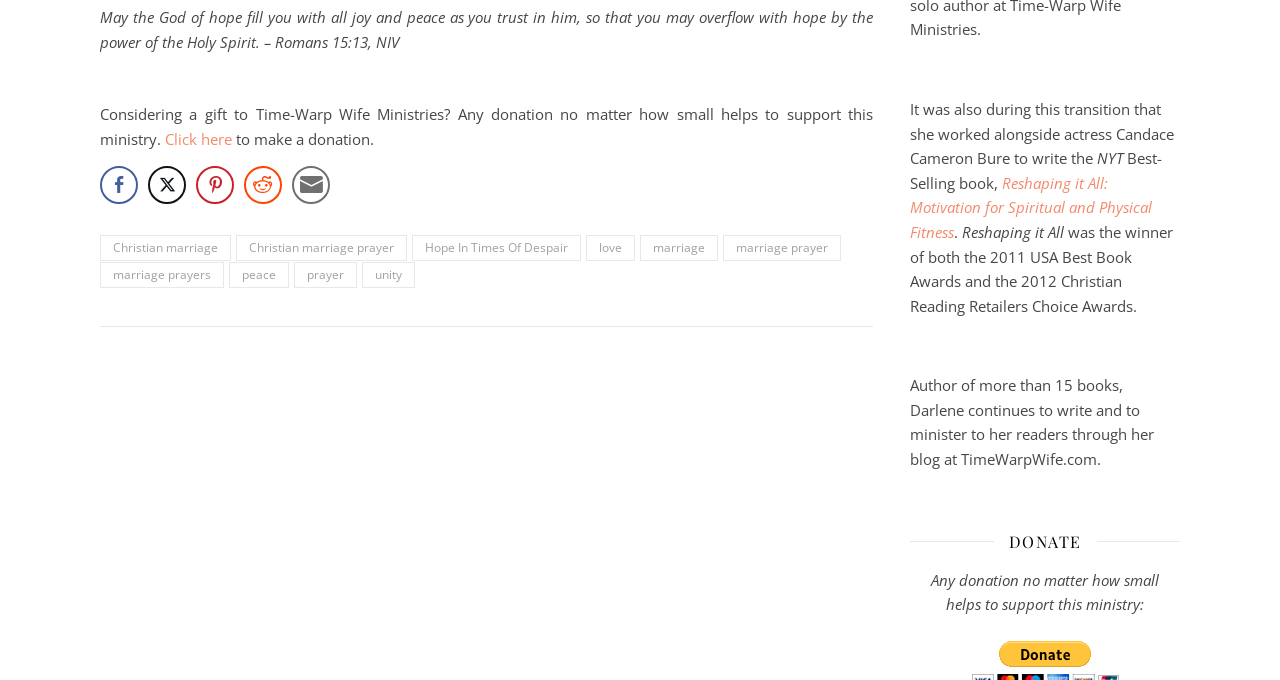Please look at the image and answer the question with a detailed explanation: What is the location of the 'Facebook Share' button?

The 'Facebook Share' button is located at the top left of the webpage, with a bounding box coordinate of [0.078, 0.245, 0.108, 0.301], indicating its position on the webpage.